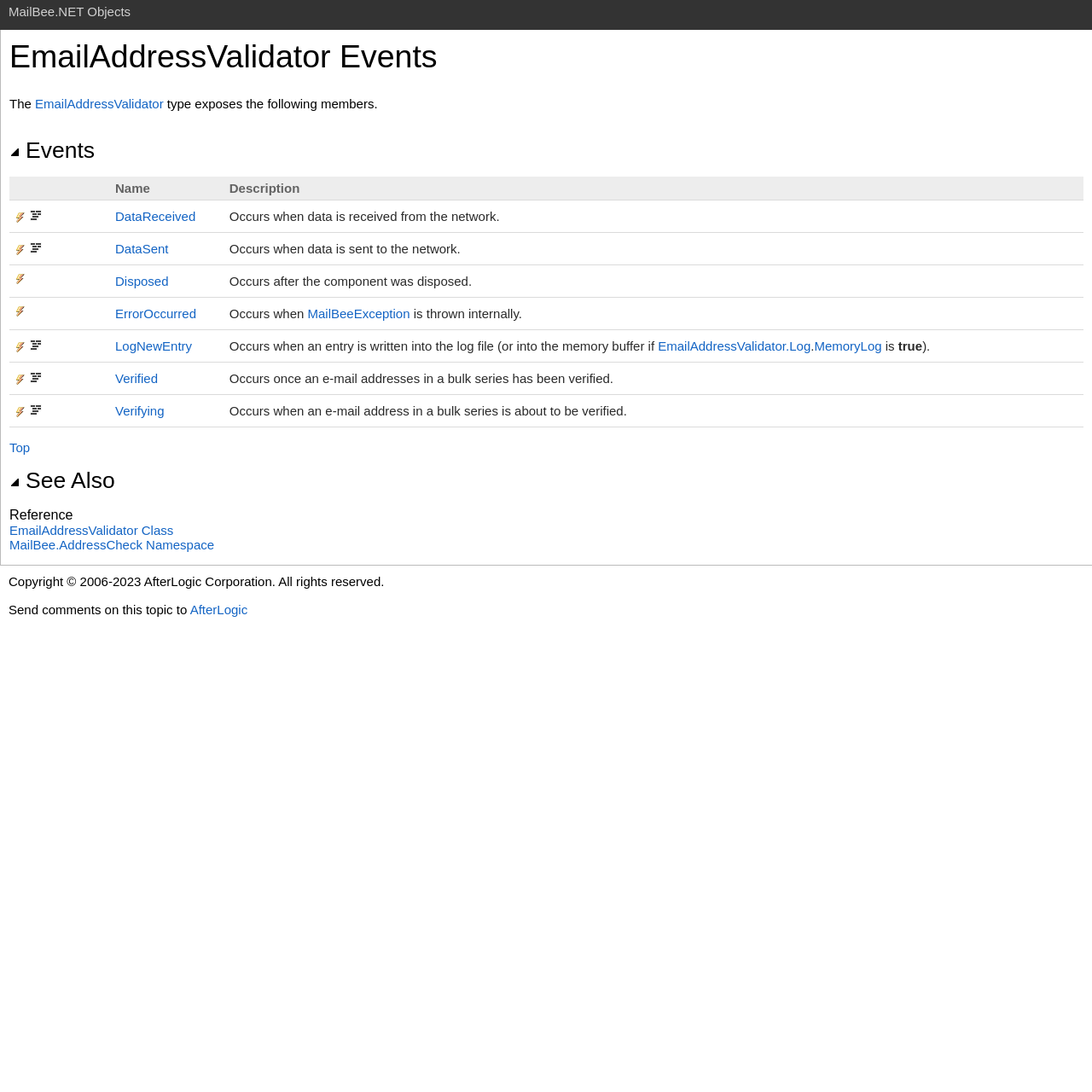Find and indicate the bounding box coordinates of the region you should select to follow the given instruction: "Go to the top of the page".

[0.009, 0.403, 0.027, 0.416]